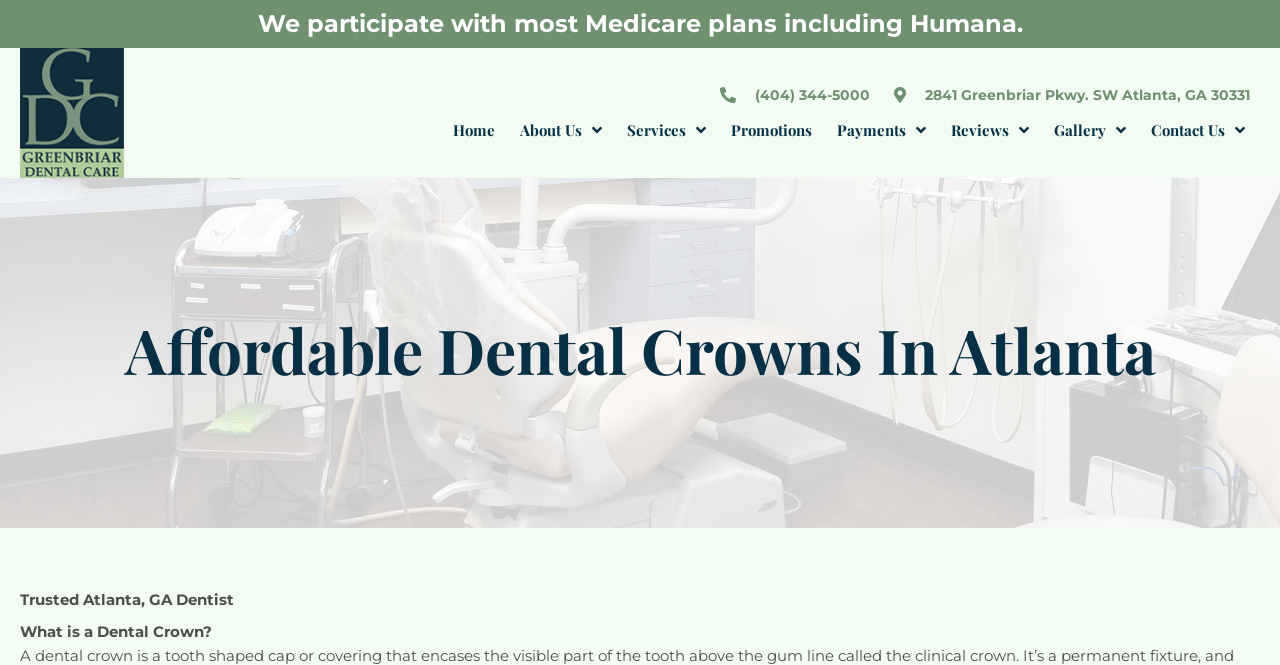What is the main topic of the webpage?
Please answer the question with as much detail as possible using the screenshot.

I determined the main topic of the webpage by looking at the headings and subheadings. The heading 'Affordable Dental Crowns In Atlanta' suggests that the webpage is primarily about dental crowns, and the subheading 'What is a Dental Crown?' further supports this conclusion.